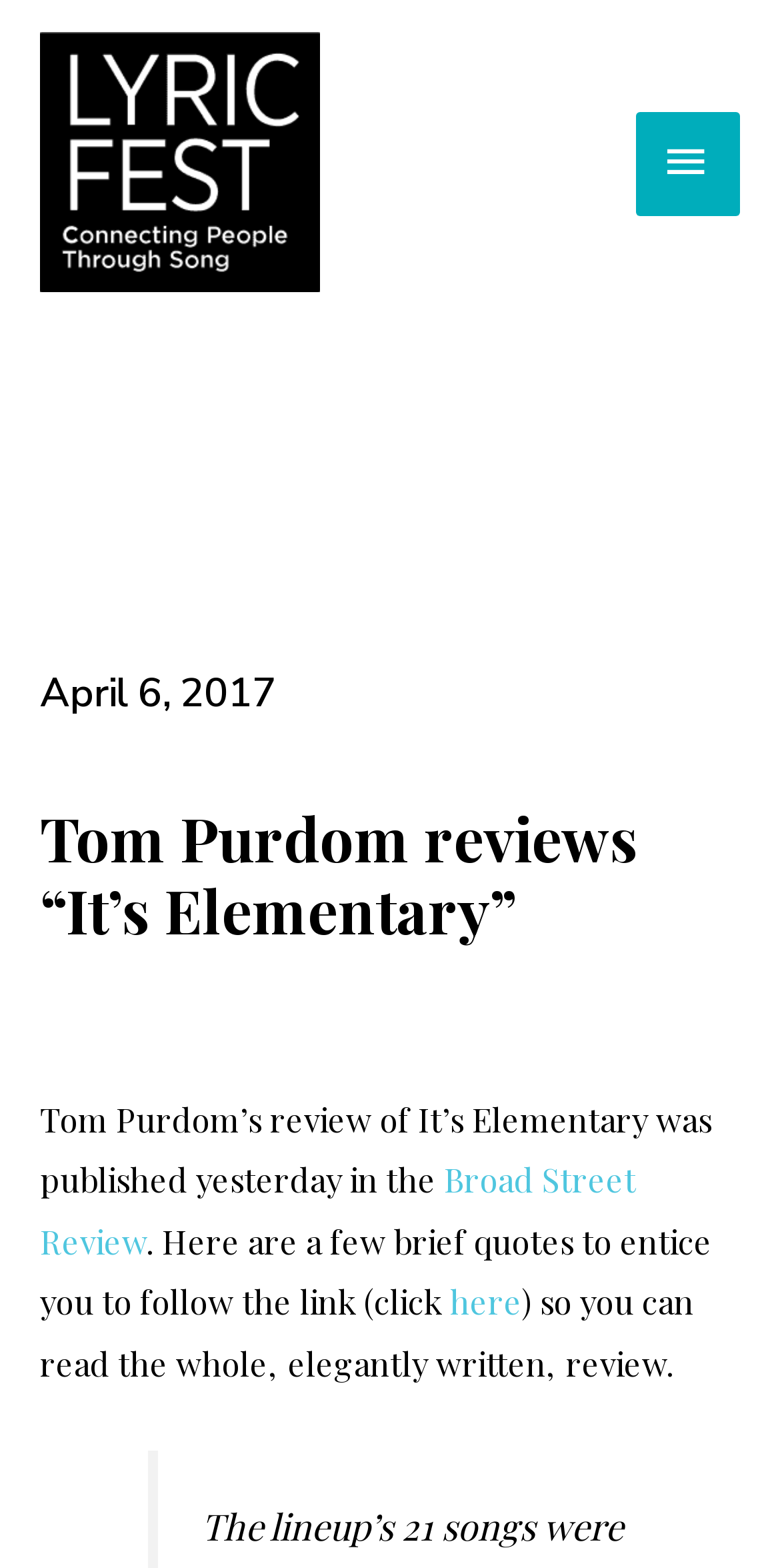What is the main heading of this webpage? Please extract and provide it.

Tom Purdom reviews “It’s Elementary”